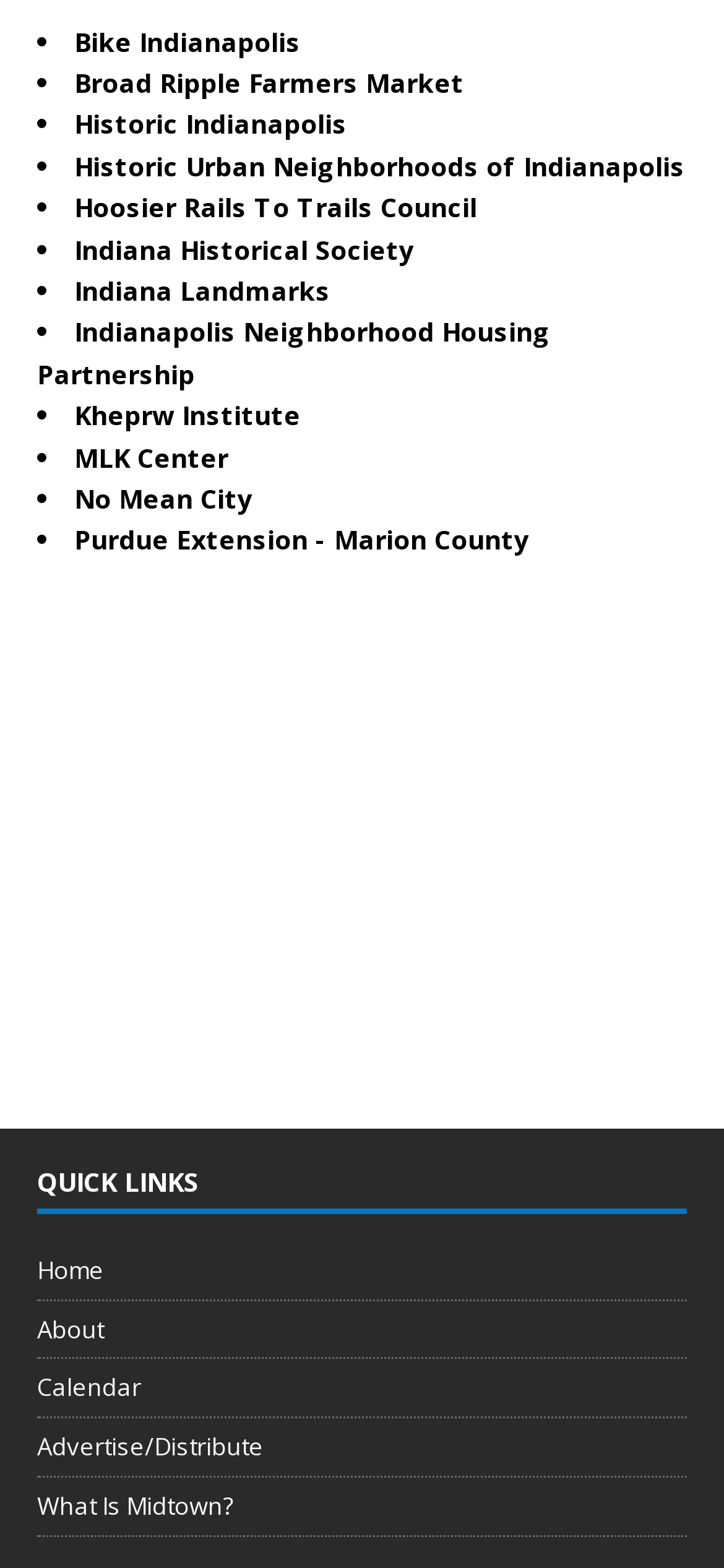Specify the bounding box coordinates of the area to click in order to follow the given instruction: "go to the QUICK LINKS section."

[0.051, 0.743, 0.949, 0.774]